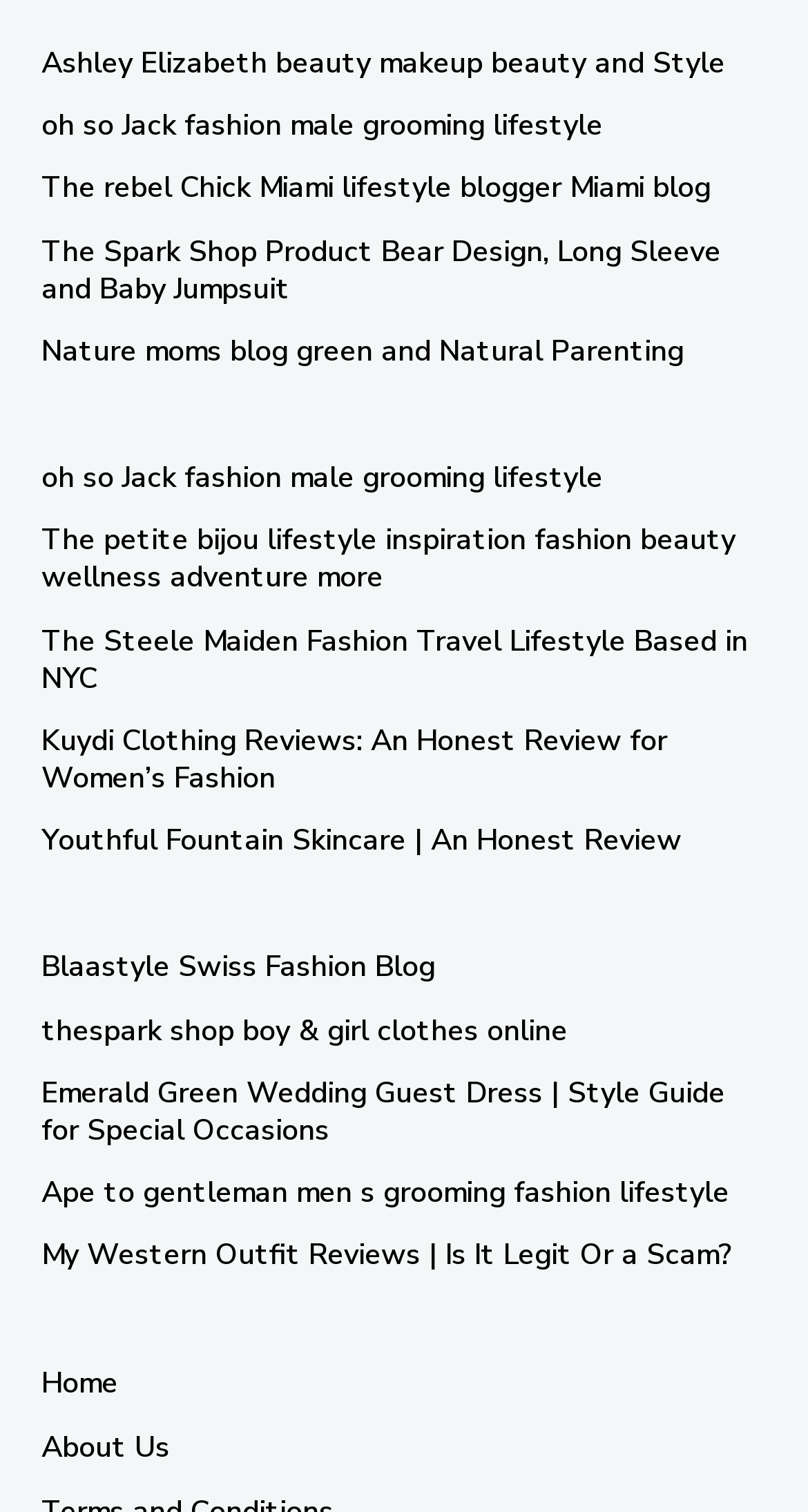Are there any product reviews on this webpage?
Can you provide an in-depth and detailed response to the question?

I found several heading elements with text that suggests they are product reviews, such as 'Kuydi Clothing Reviews: An Honest Review for Women’s Fashion' and 'Youthful Fountain Skincare | An Honest Review'. This indicates that there are product reviews on this webpage.